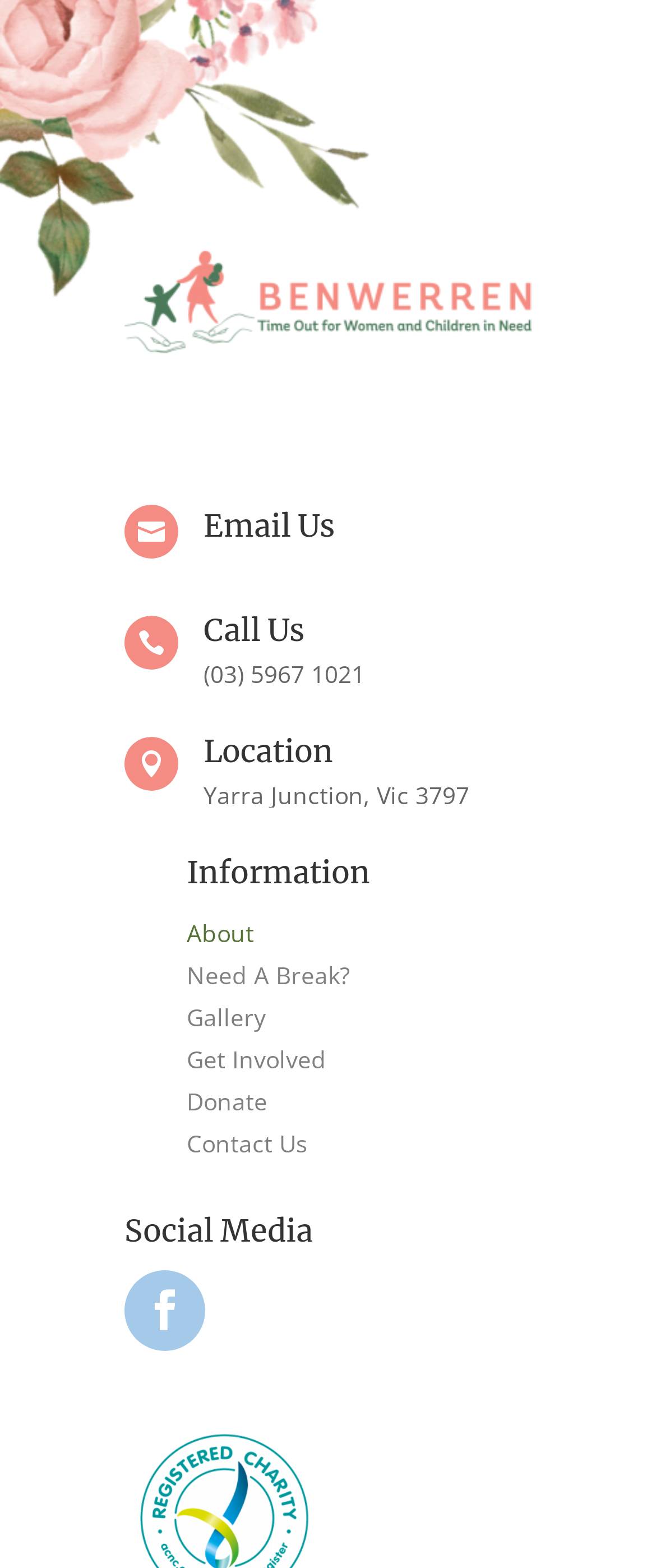Please determine the bounding box coordinates, formatted as (top-left x, top-left y, bottom-right x, bottom-right y), with all values as floating point numbers between 0 and 1. Identify the bounding box of the region described as: Donate

[0.285, 0.692, 0.408, 0.713]